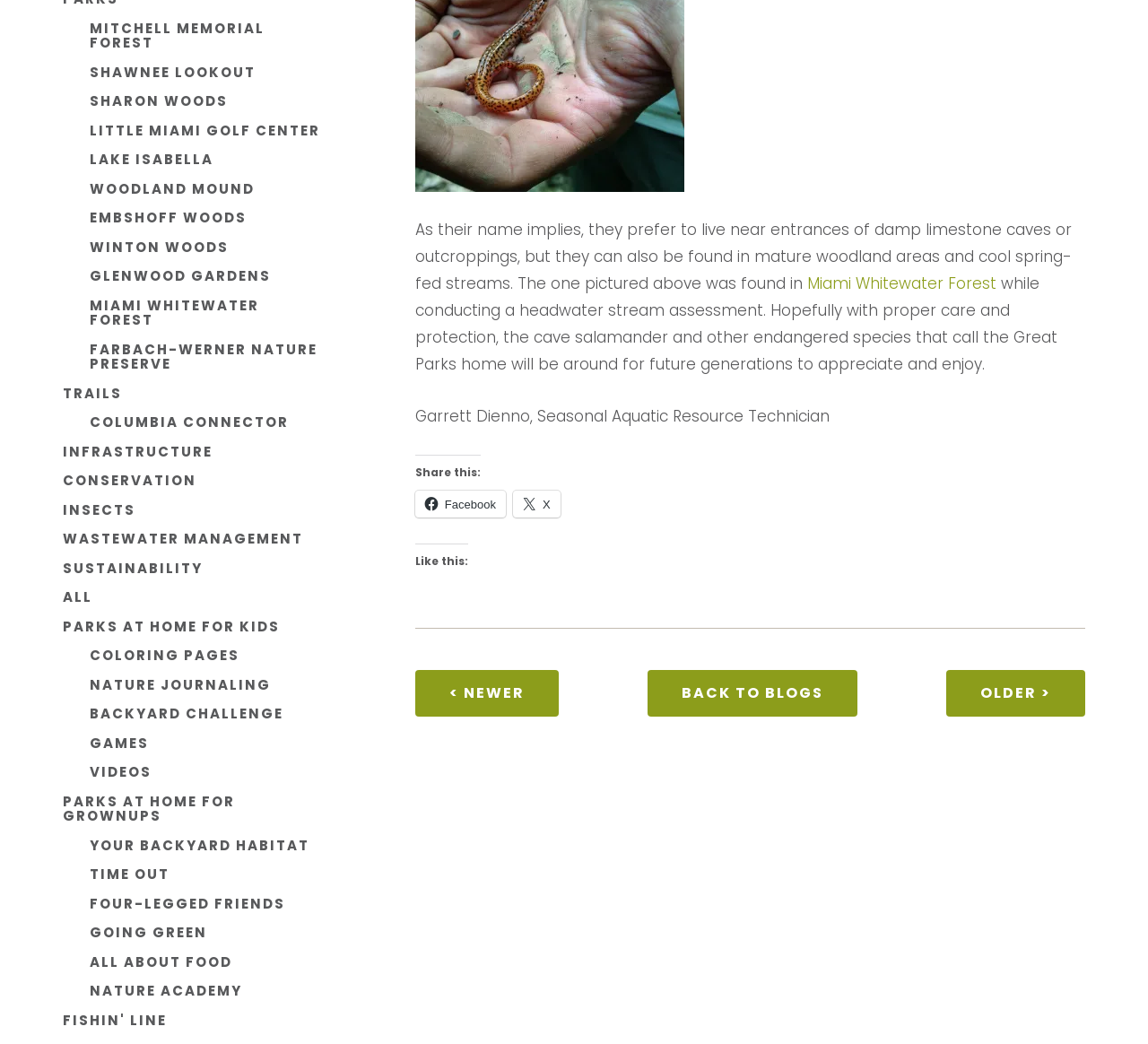Based on the element description: "Parks at Home for Kids", identify the UI element and provide its bounding box coordinates. Use four float numbers between 0 and 1, [left, top, right, bottom].

[0.055, 0.594, 0.244, 0.608]